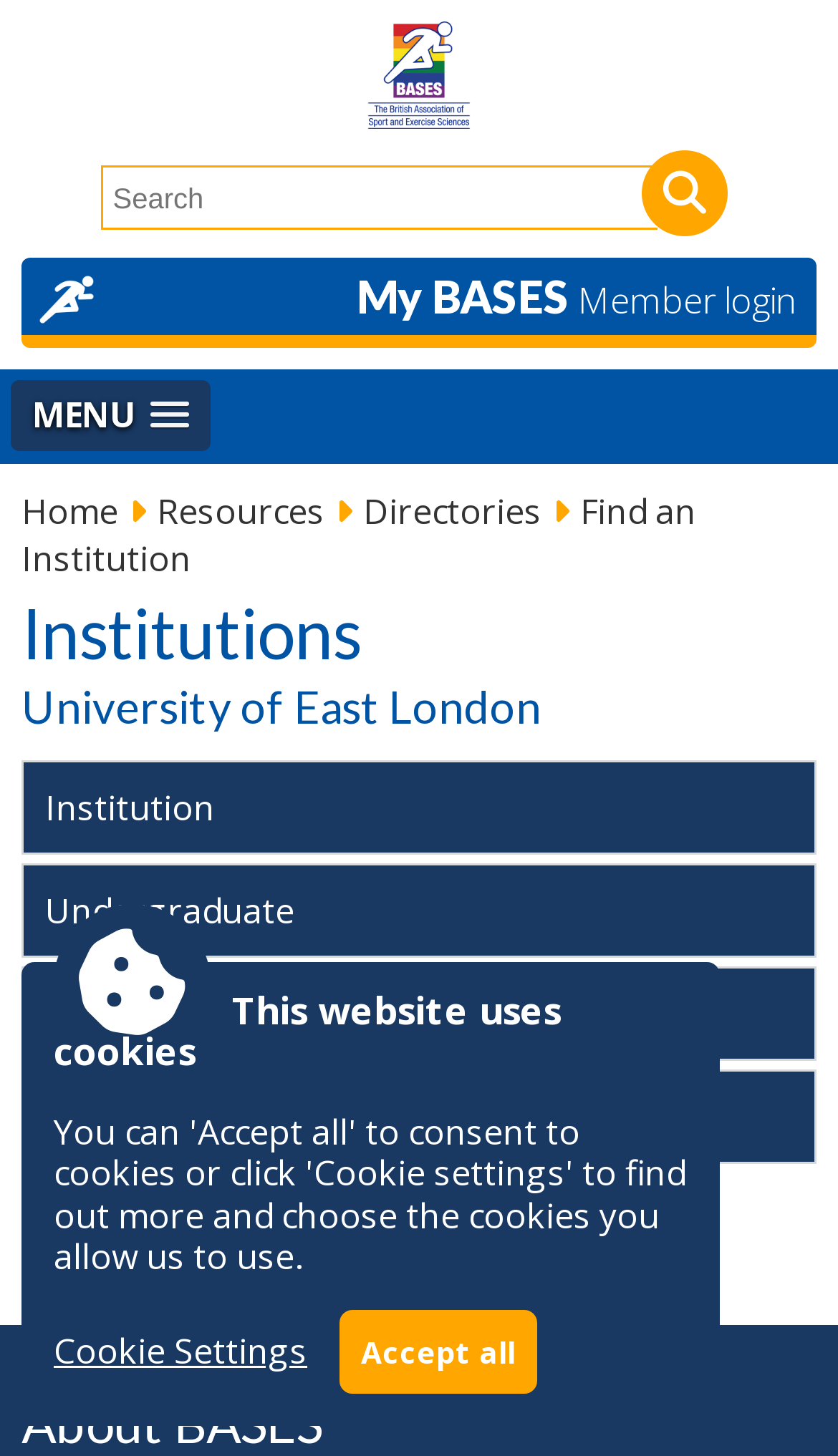What type of courses are available?
Examine the webpage screenshot and provide an in-depth answer to the question.

On the webpage, I can see links to 'Undergraduate' and 'Postgraduate' courses, which implies that these are the types of courses available.